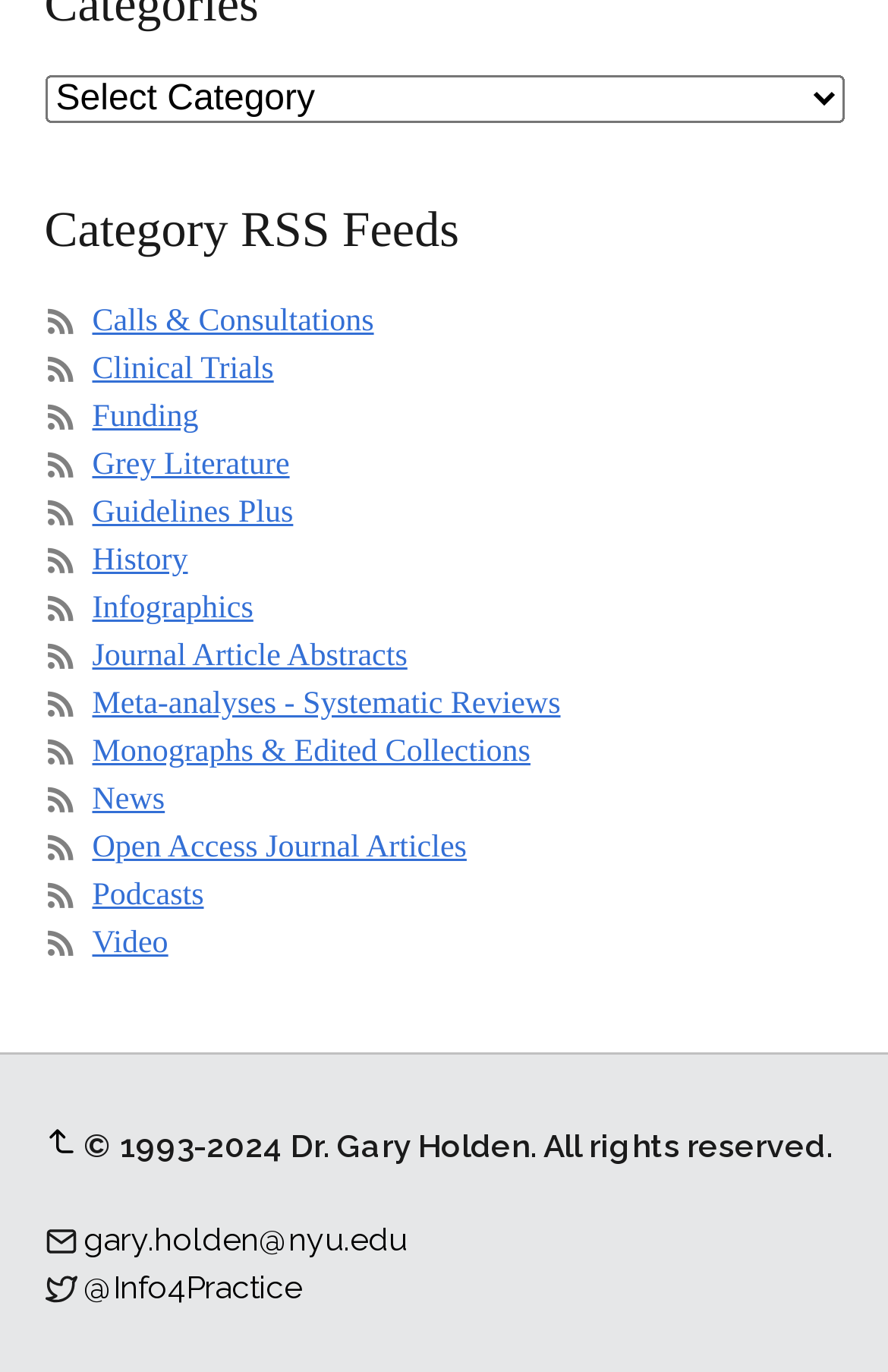Locate the UI element described by Podcasts in the provided webpage screenshot. Return the bounding box coordinates in the format (top-left x, top-left y, bottom-right x, bottom-right y), ensuring all values are between 0 and 1.

[0.104, 0.64, 0.229, 0.665]